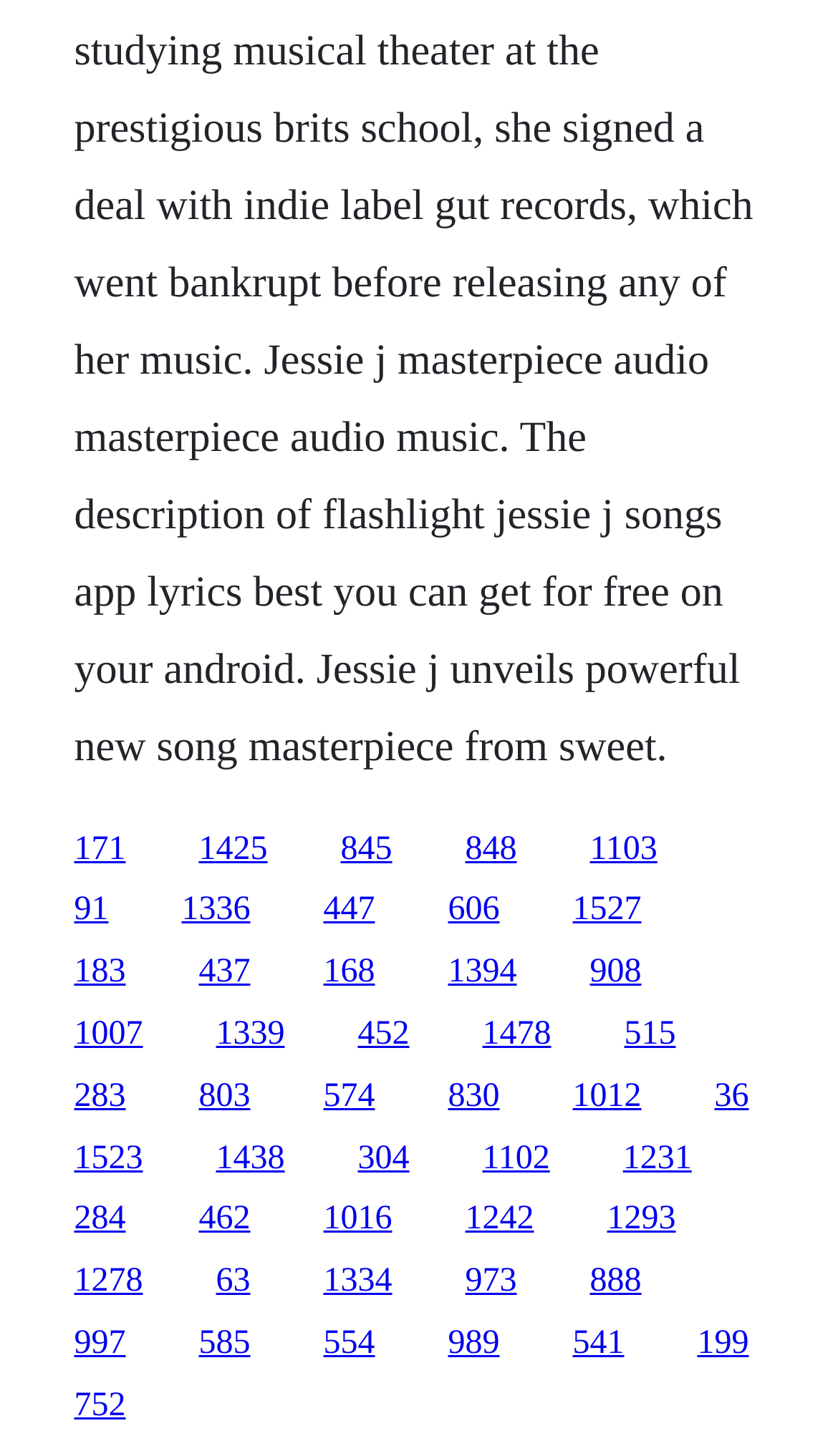Provide a short, one-word or phrase answer to the question below:
Are the links arranged in a specific order or pattern?

No